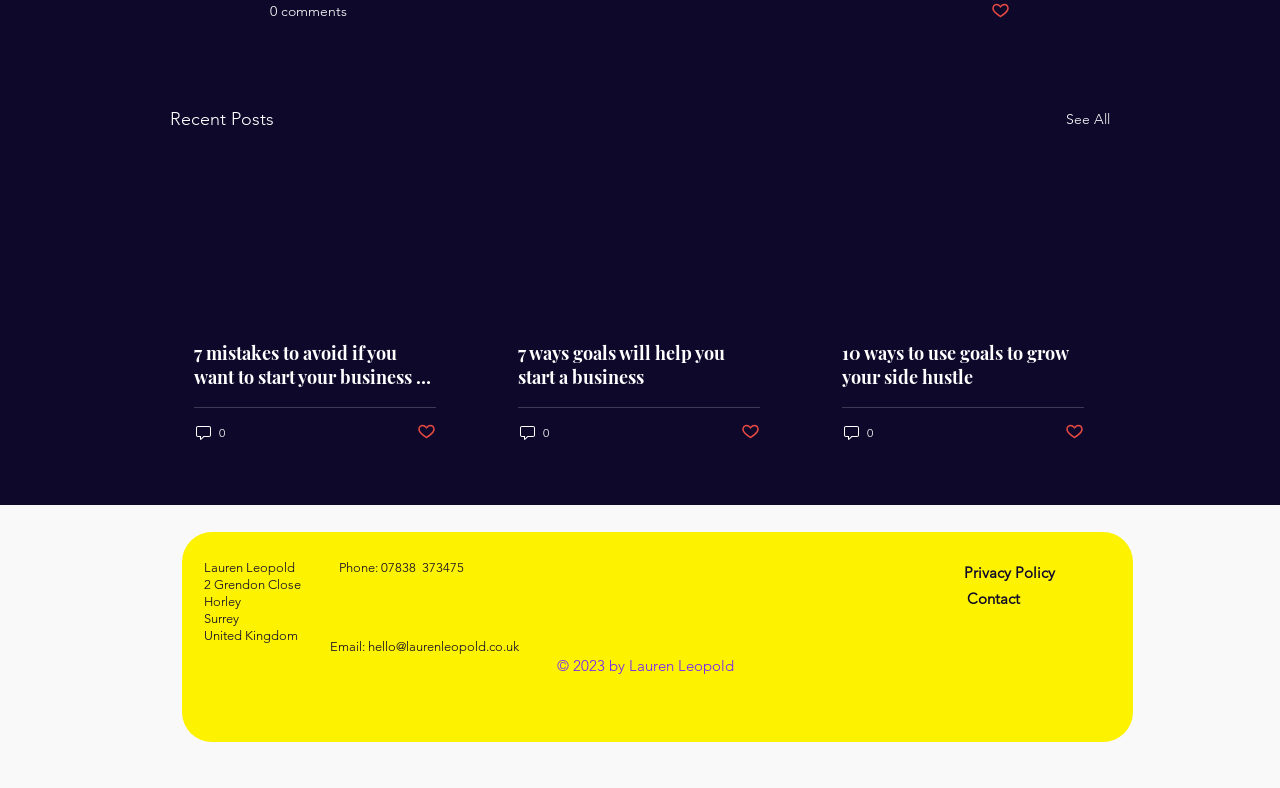Respond to the question below with a single word or phrase:
What is the phone number of the author?

07838 373475